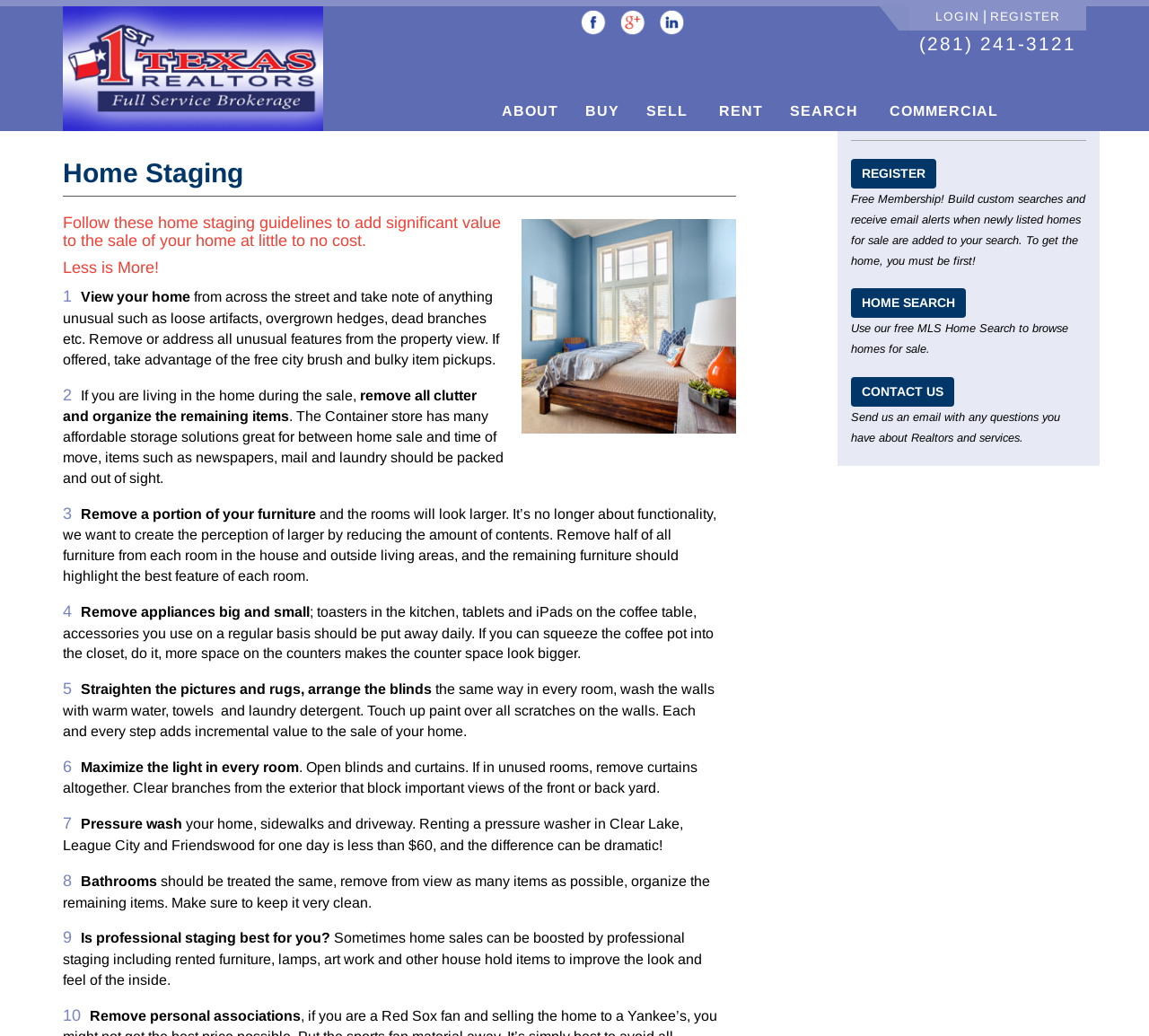Find the bounding box coordinates for the element that must be clicked to complete the instruction: "Contact us". The coordinates should be four float numbers between 0 and 1, indicated as [left, top, right, bottom].

[0.74, 0.364, 0.83, 0.393]